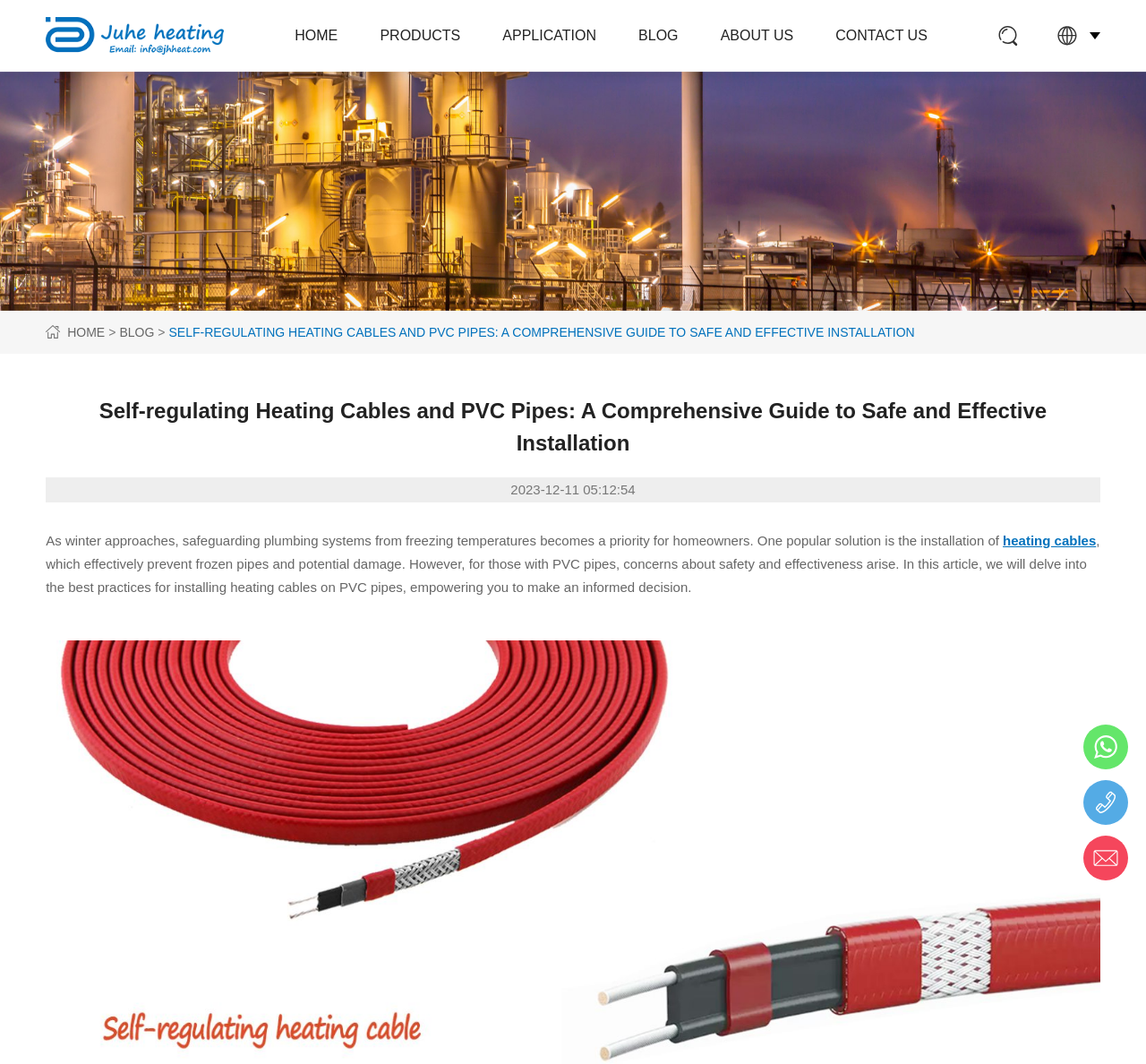Provide a thorough description of the webpage you see.

This webpage is a comprehensive guide to safe and effective installation of self-regulating heating cables and PVC pipes. At the top left corner, there is a logo of "JUHE" with a link to the homepage. Next to it, there are six navigation links: "HOME", "PRODUCTS", "APPLICATION", "BLOG", "ABOUT US", and "CONTACT US". 

Below the navigation links, there is a search bar with a text box and a search button. 

On the left side of the page, there is a large image that spans the entire height of the page. 

On the top right corner, there are three links: "HOME >", "BLOG >", and the title of the article "SELF-REGULATING HEATING CABLES AND PVC PIPES: A COMPREHENSIVE GUIDE TO SAFE AND EFFECTIVE INSTALLATION". 

Below the title, there is a heading with the same title, followed by the date "2023-12-11 05:12:54". 

The main content of the article starts with a paragraph of text that discusses the importance of safeguarding plumbing systems from freezing temperatures. The text mentions "heating cables" as a popular solution, which is a link to further information. The paragraph continues to discuss the concerns about safety and effectiveness of heating cables on PVC pipes and introduces the purpose of the article. 

At the bottom right corner, there are three social media links.